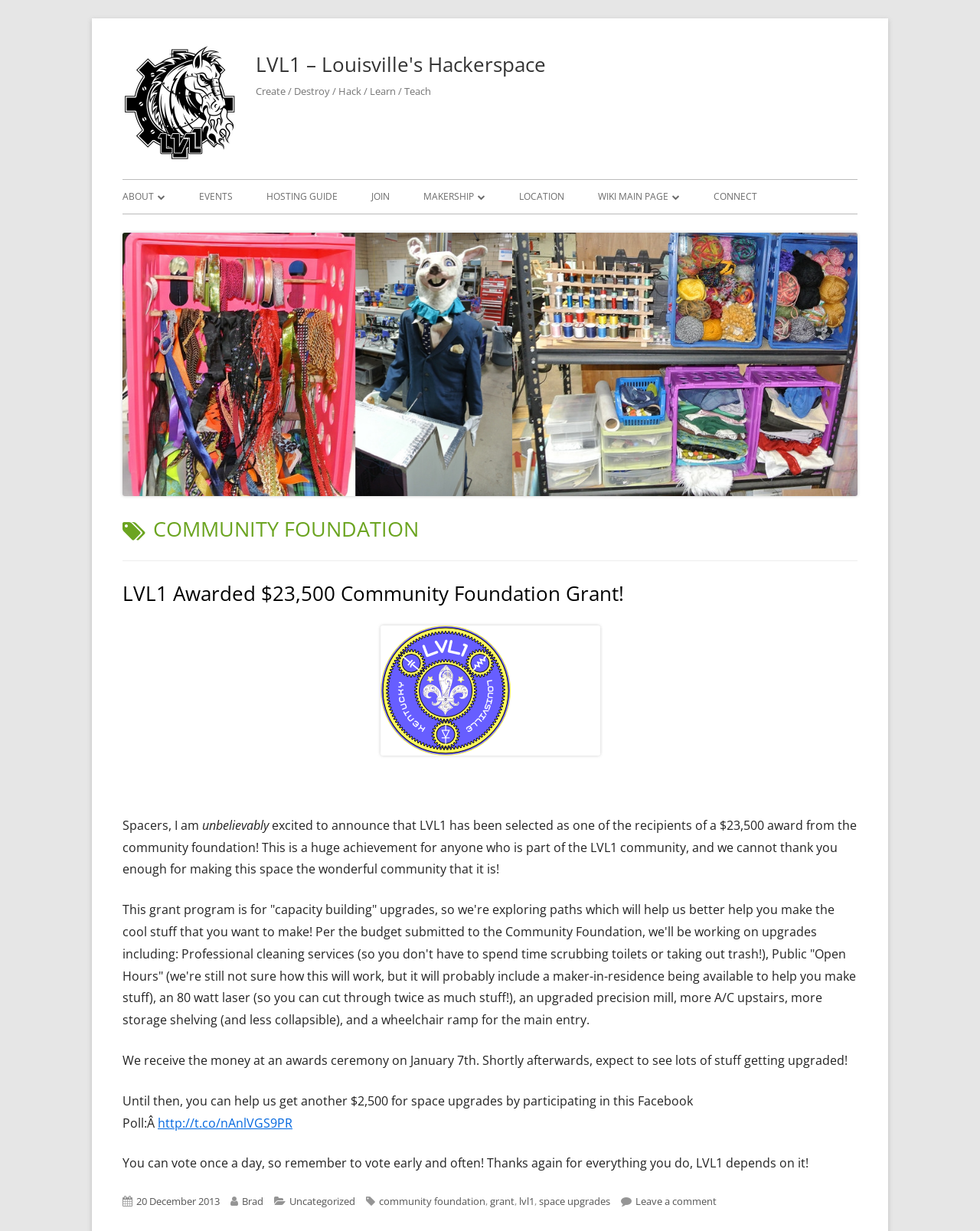Select the bounding box coordinates of the element I need to click to carry out the following instruction: "Read the article about LVL1 Awarded $23,500 Community Foundation Grant".

[0.125, 0.471, 0.875, 0.493]